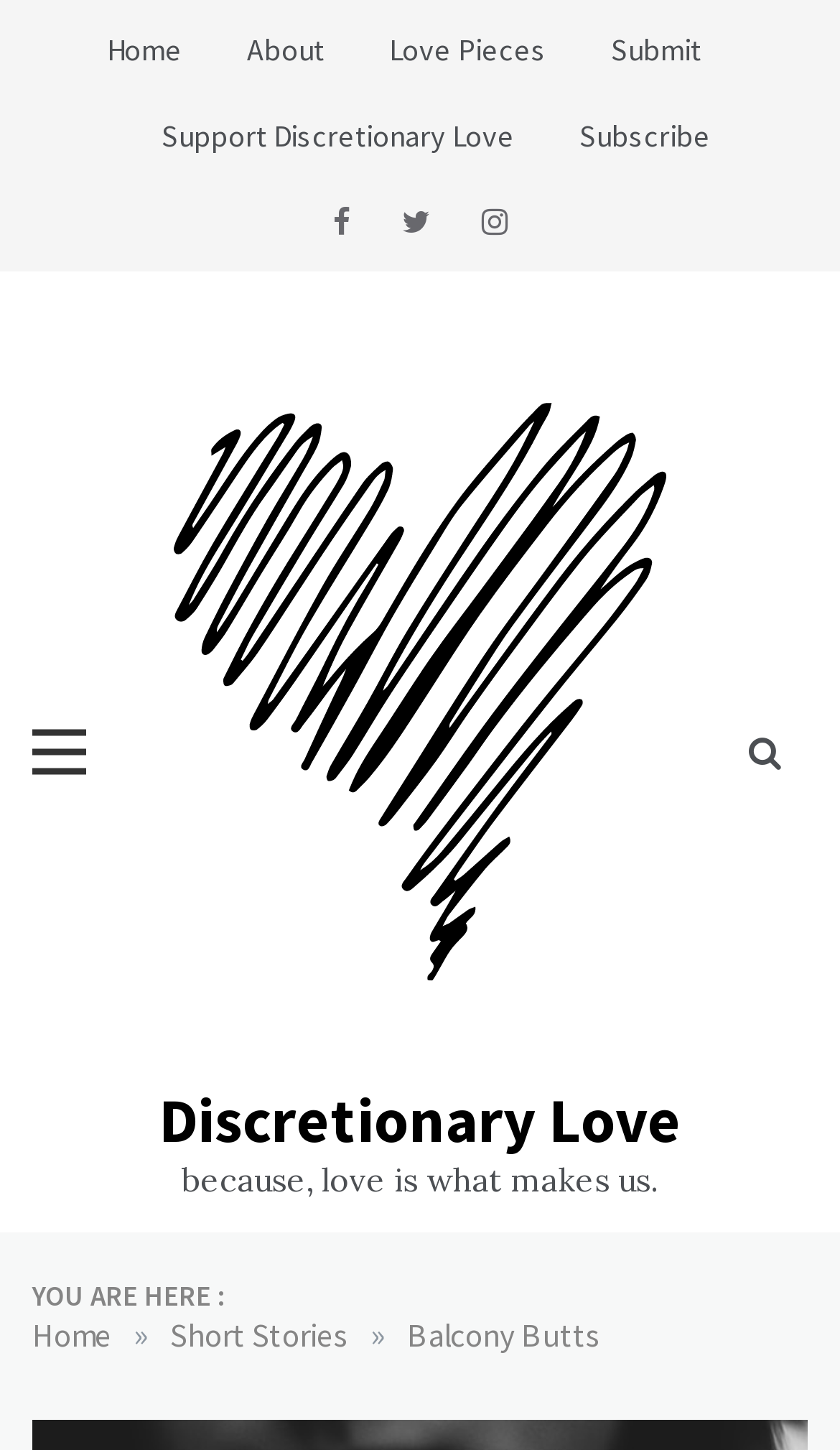Describe all the visual and textual components of the webpage comprehensively.

The webpage is titled "Balcony Butts | Discretionary Love" and has a navigation menu at the top with five links: "Home", "About", "Love Pieces", "Submit", and "Support Discretionary Love". To the right of these links is a "Subscribe" link. 

Below the navigation menu, there is a large image with the text "Discretionary Love" on top of it. The image takes up most of the width of the page. 

Below the image, there is a heading that also reads "Discretionary Love", followed by a link with the same text. Next to this link is a paragraph of text that says "because, love is what makes us." 

On the top-right corner of the page, there is a hidden button with a search icon. On the top-left corner, there is a small button with no text. 

At the bottom of the page, there is a section labeled "YOU ARE HERE :" followed by a breadcrumb navigation menu. This menu shows the current location as "Home » Short Stories » Balcony Butts".